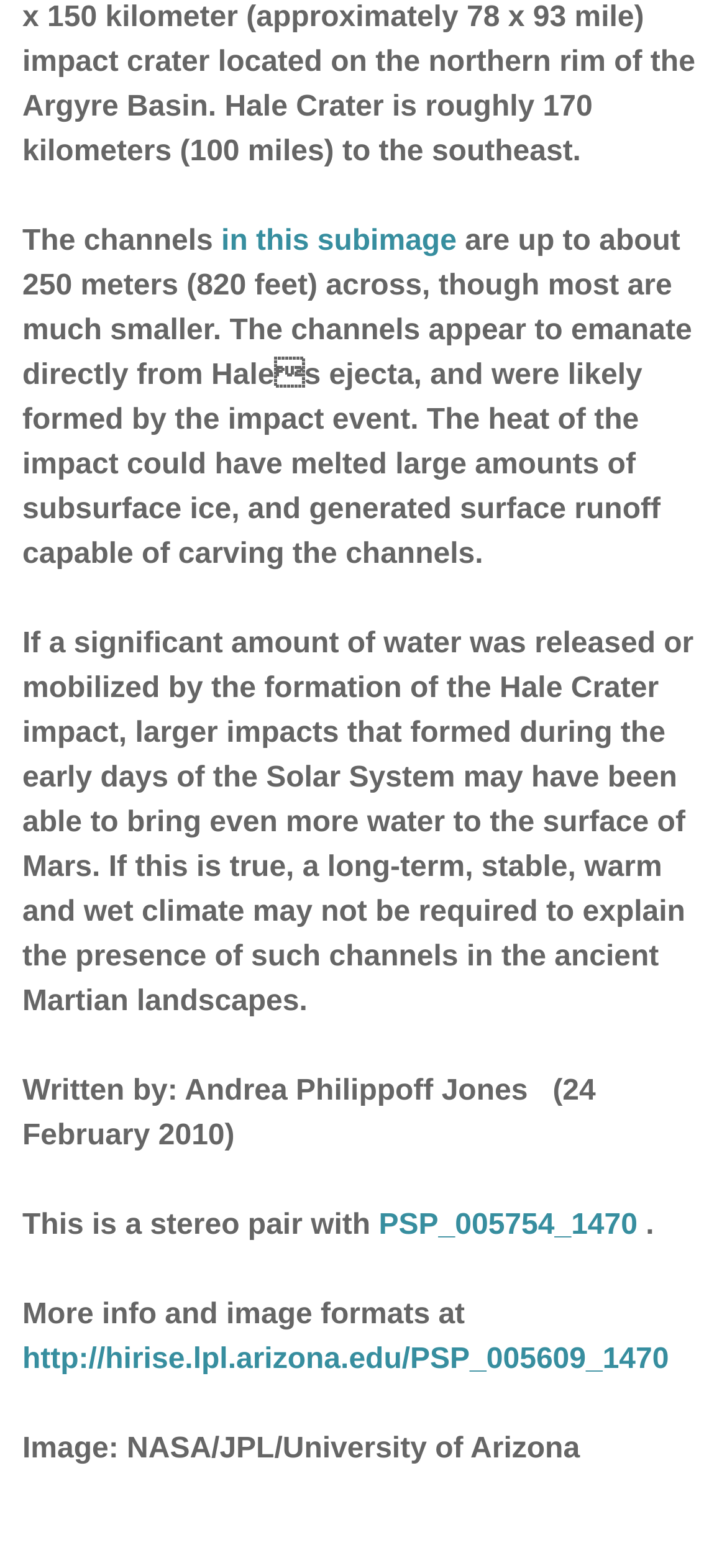Identify the bounding box for the element characterized by the following description: "PSP_005754_1470".

[0.521, 0.772, 0.888, 0.792]